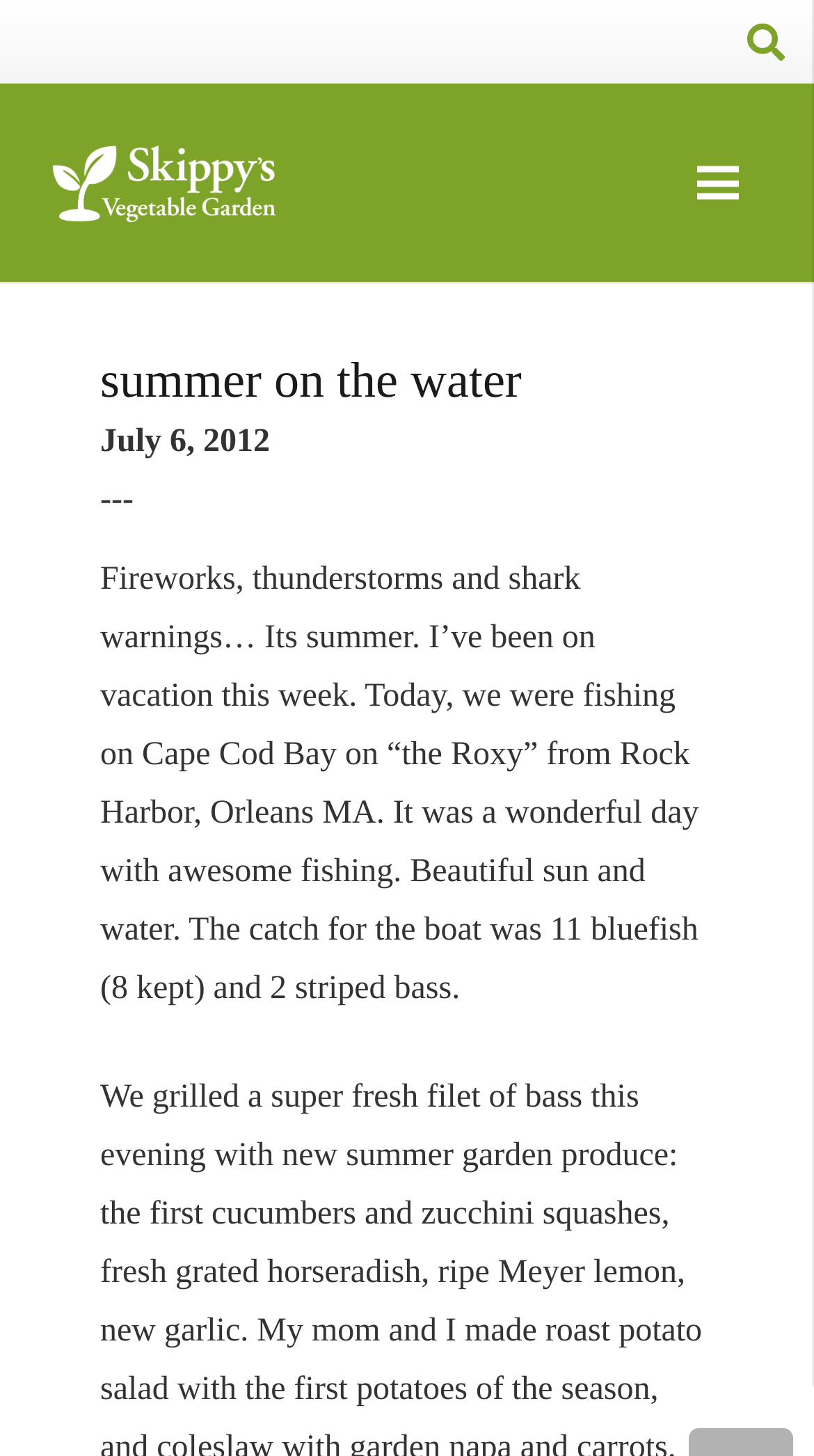Generate a comprehensive description of the webpage content.

The webpage is about a personal blog post titled "summer on the water" from Skippy's Vegetable Garden. At the top right corner, there are three links: "Search", an empty link, and "Menu". Below these links, a large heading displays the title "summer on the water". Next to the heading, there is a timestamp "July 6, 2012". 

Below the timestamp, there is a horizontal line indicated by a series of dashes "---". The main content of the blog post starts after the horizontal line. The text describes the author's summer vacation experience, including a fishing trip on Cape Cod Bay, where they caught 11 bluefish and 2 striped bass. The text is positioned in the middle of the page, spanning almost the entire width.